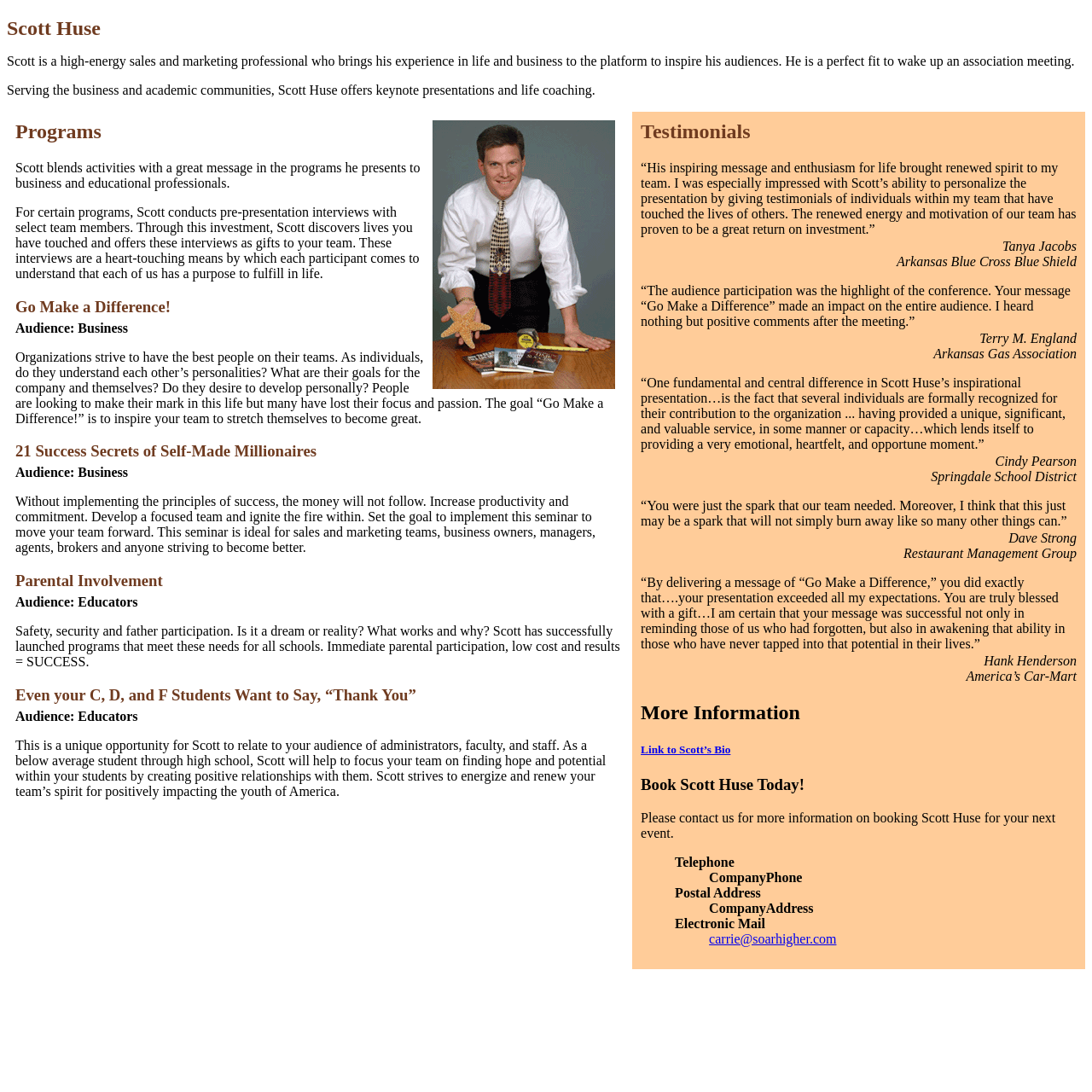For the given element description Link to Scott’s Bio, determine the bounding box coordinates of the UI element. The coordinates should follow the format (top-left x, top-left y, bottom-right x, bottom-right y) and be within the range of 0 to 1.

[0.587, 0.68, 0.669, 0.692]